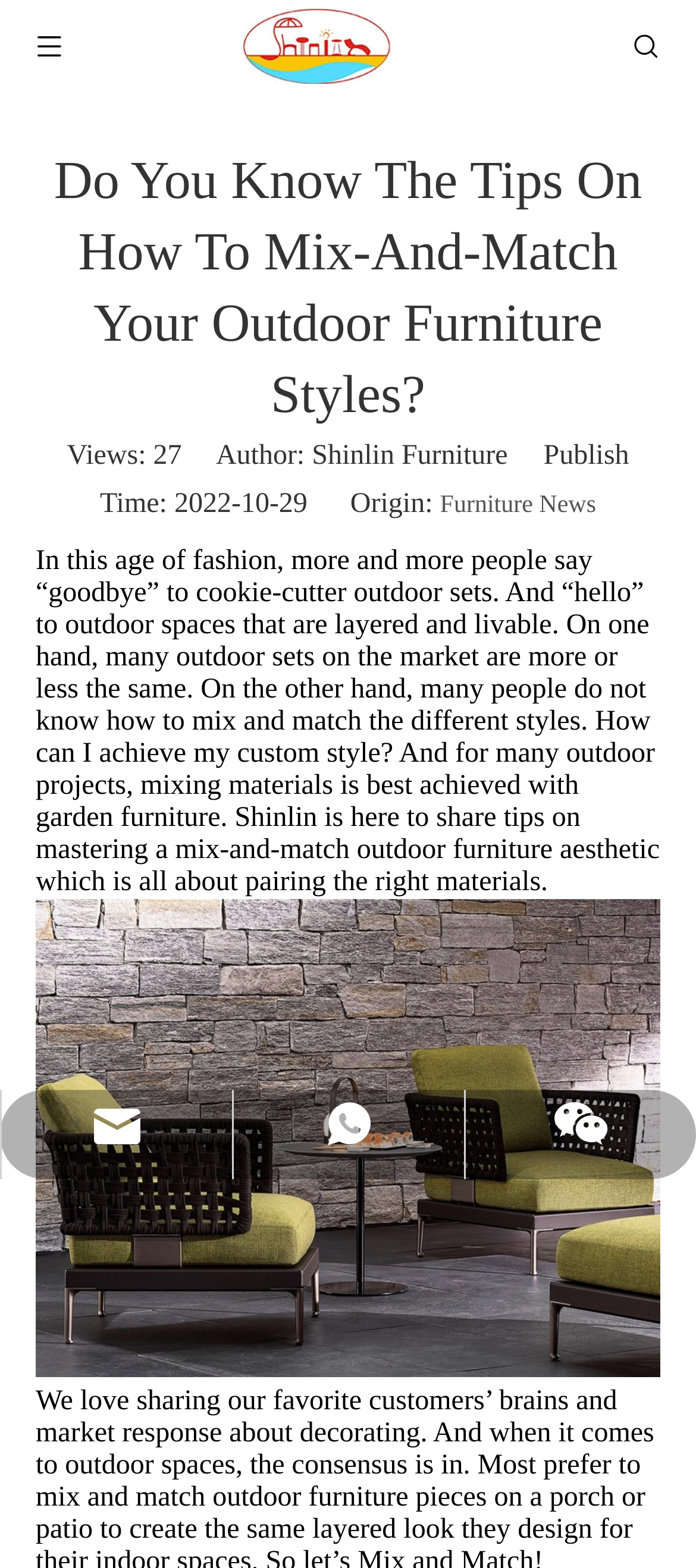Find the main header of the webpage and produce its text content.

Do You Know The Tips On How To Mix-And-Match Your Outdoor Furniture Styles?